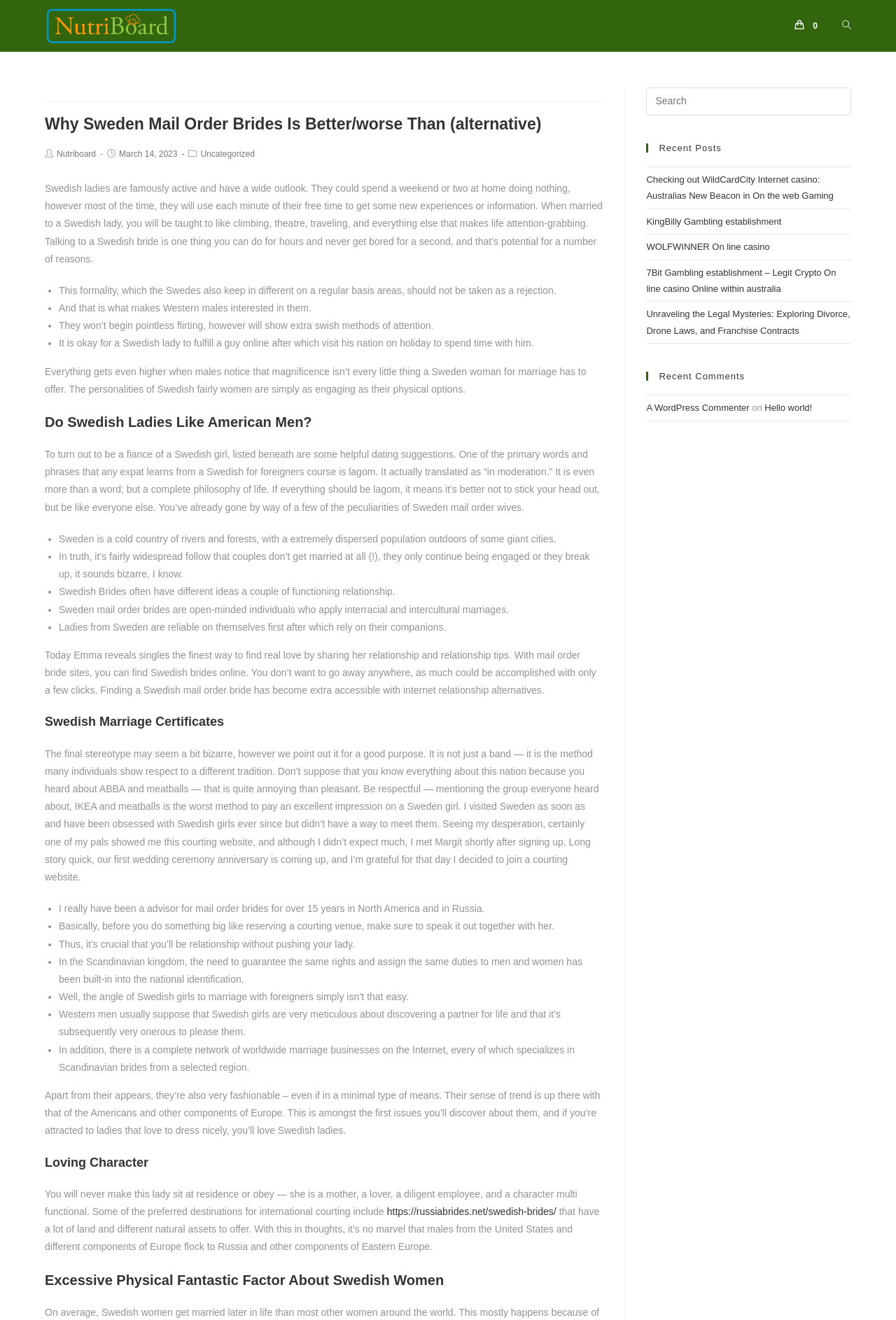Answer this question using a single word or a brief phrase:
What is the characteristic of Swedish ladies?

Active and open-minded